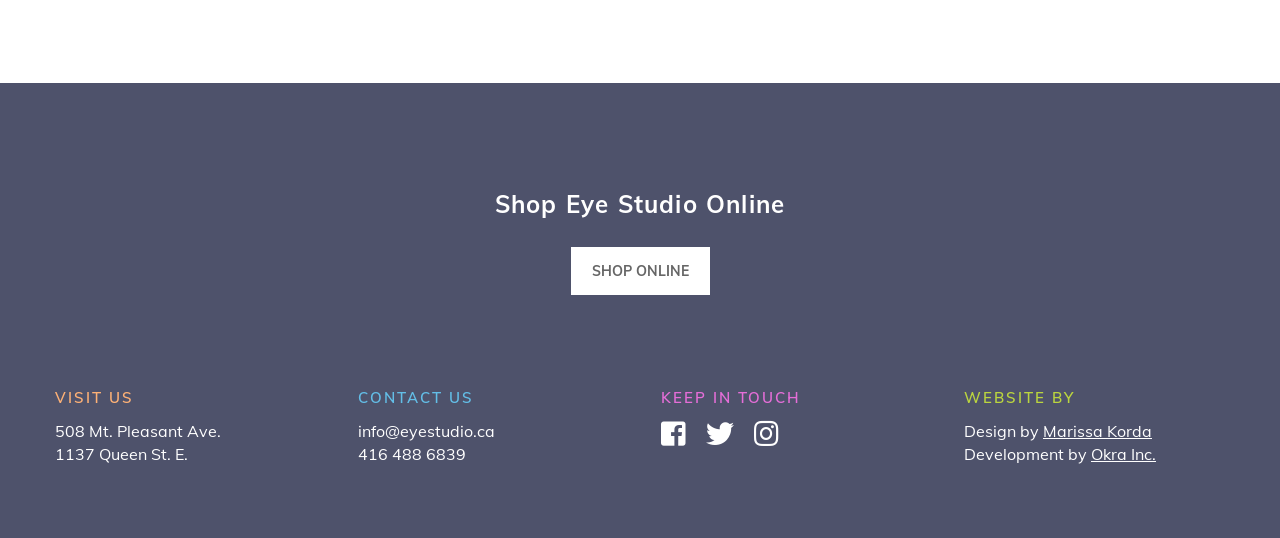Find the bounding box coordinates for the HTML element described in this sentence: "info@eyestudio.ca". Provide the coordinates as four float numbers between 0 and 1, in the format [left, top, right, bottom].

[0.28, 0.783, 0.387, 0.82]